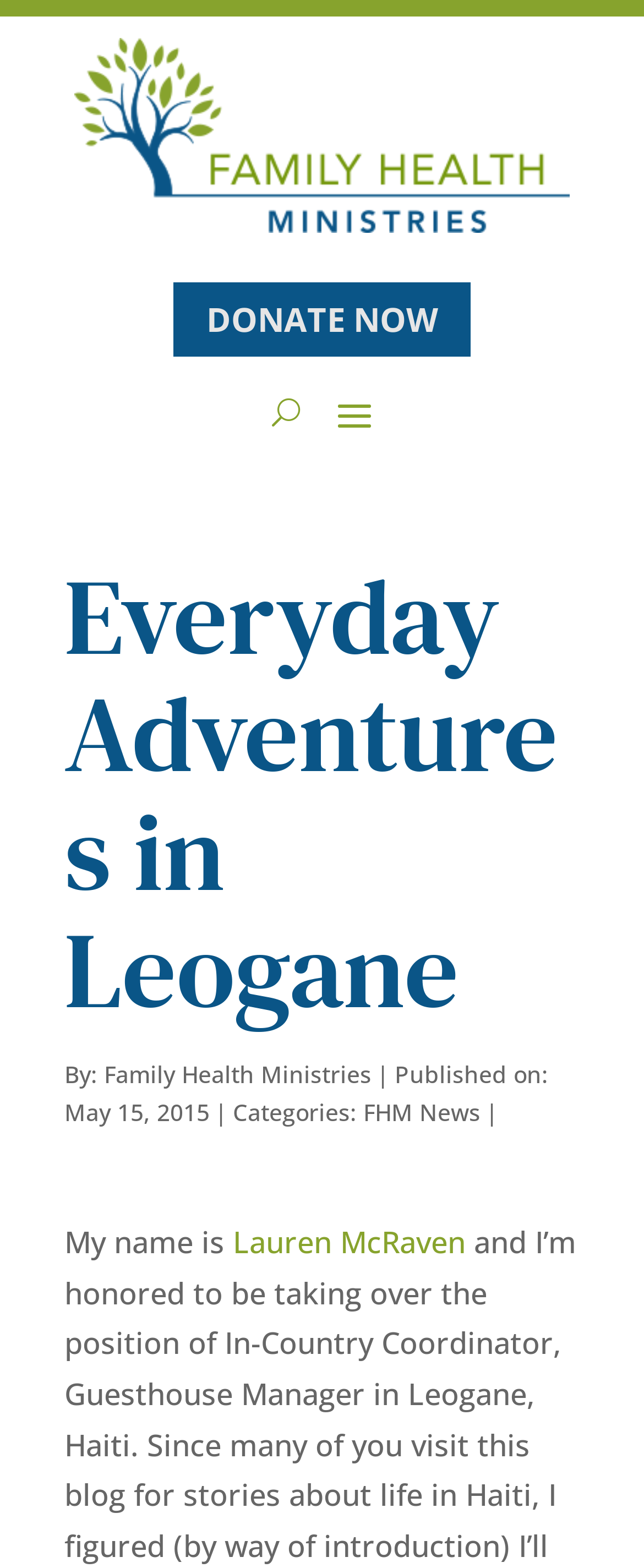Identify the bounding box for the described UI element. Provide the coordinates in (top-left x, top-left y, bottom-right x, bottom-right y) format with values ranging from 0 to 1: name="btnG" value="Search Forums"

None